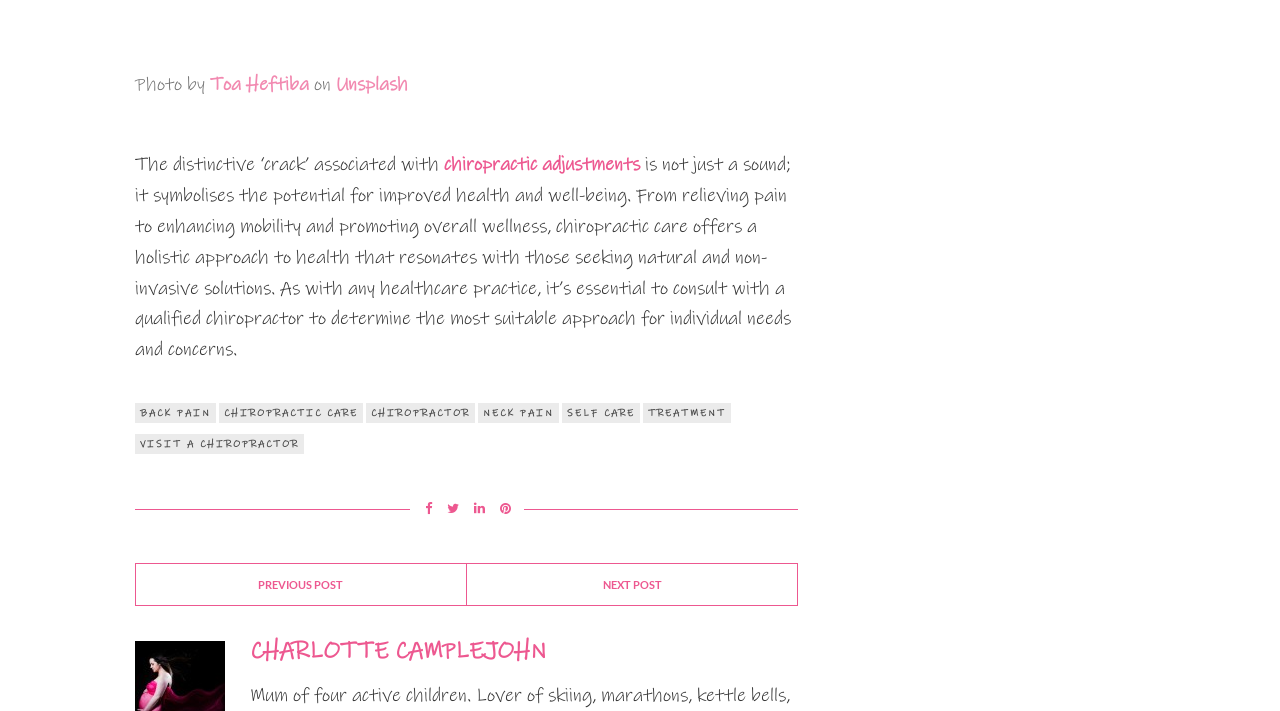What are the health issues mentioned in the article?
Please provide a full and detailed response to the question.

The health issues mentioned in the article can be determined by reading the link texts, which mention 'BACK PAIN' and 'NECK PAIN', indicating that these are the health issues discussed in the article.